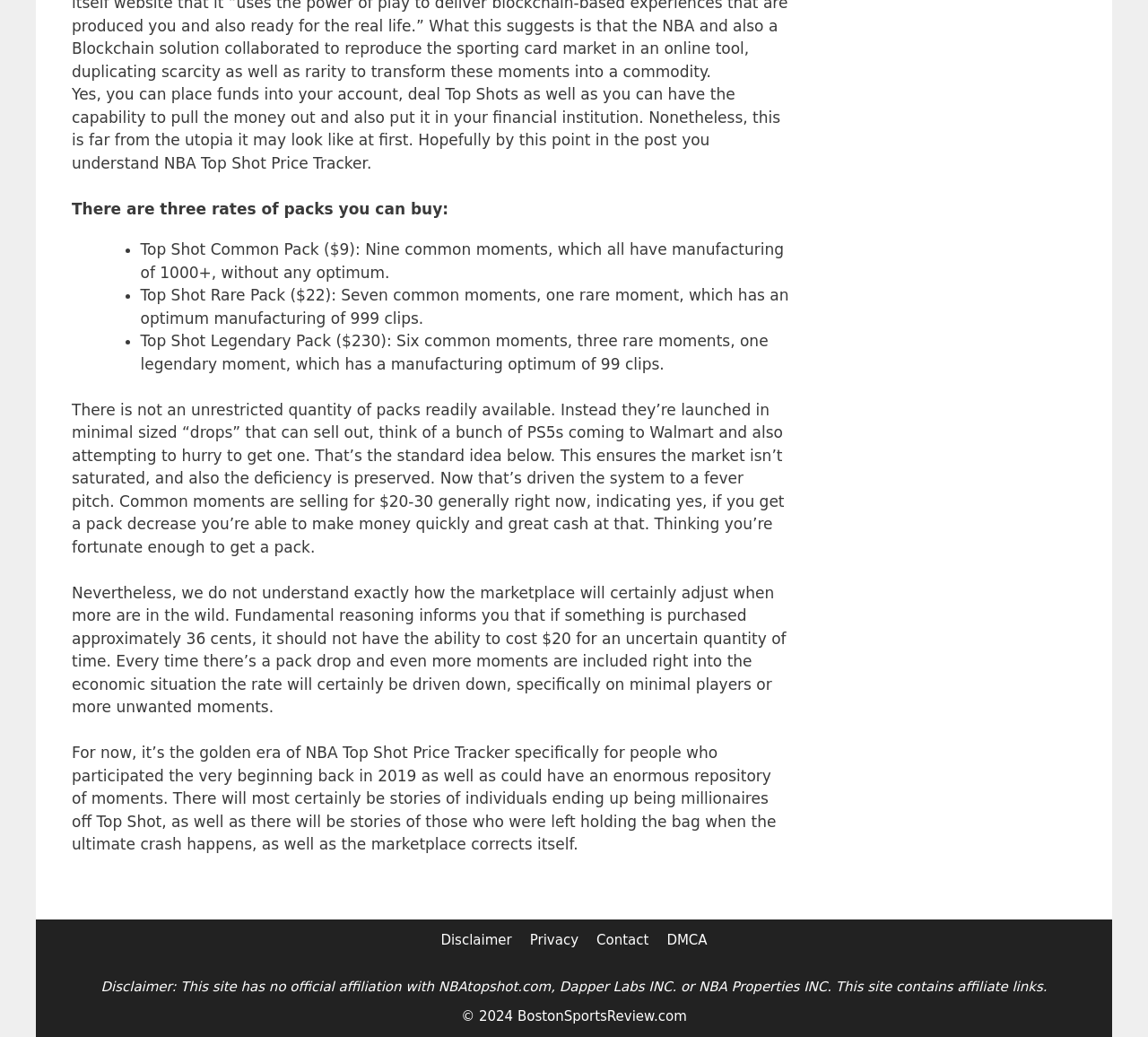Find the bounding box of the UI element described as follows: "Contact".

[0.52, 0.898, 0.565, 0.914]